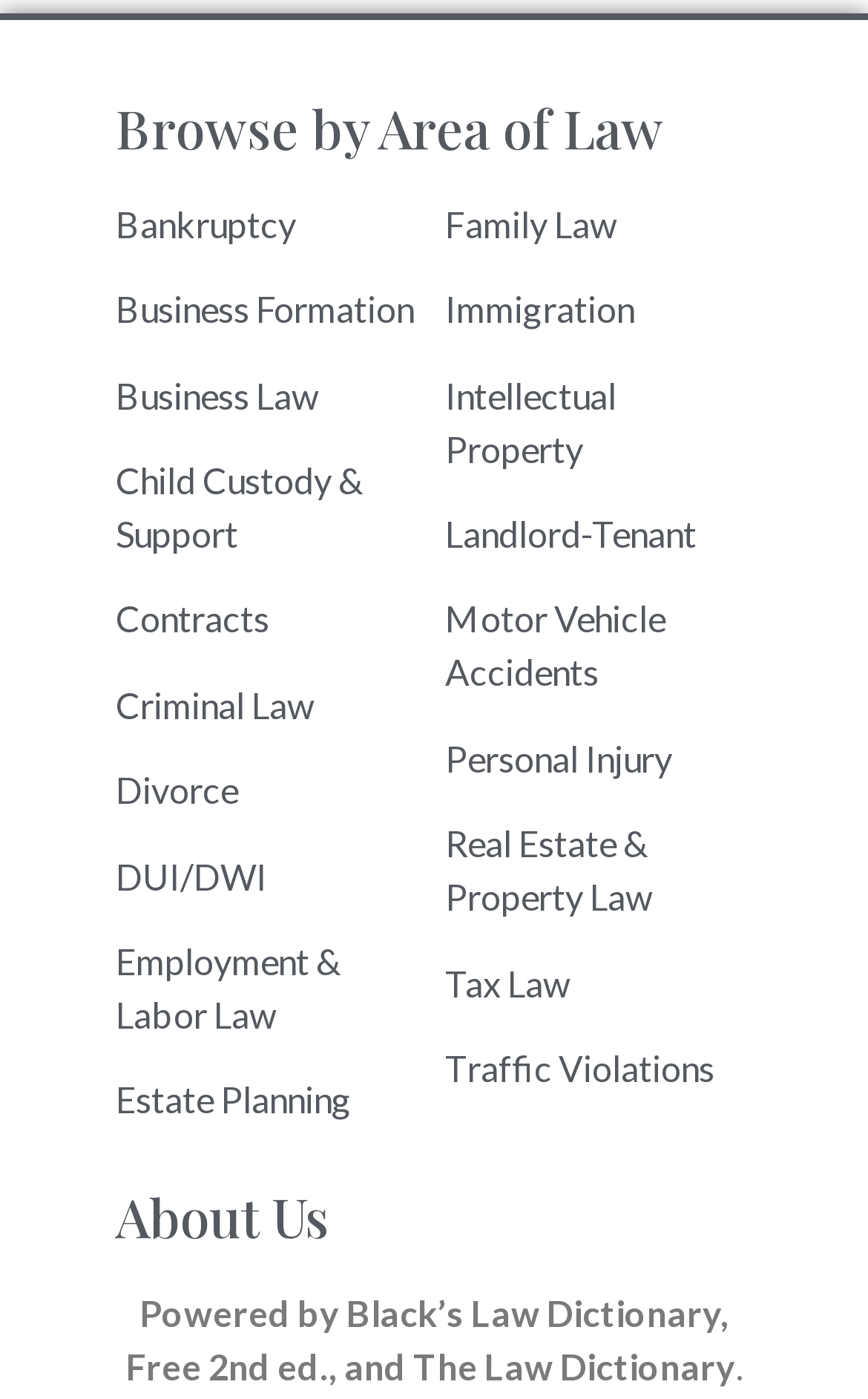Please determine the bounding box coordinates of the clickable area required to carry out the following instruction: "Know more about Personal Injury". The coordinates must be four float numbers between 0 and 1, represented as [left, top, right, bottom].

[0.513, 0.526, 0.774, 0.557]